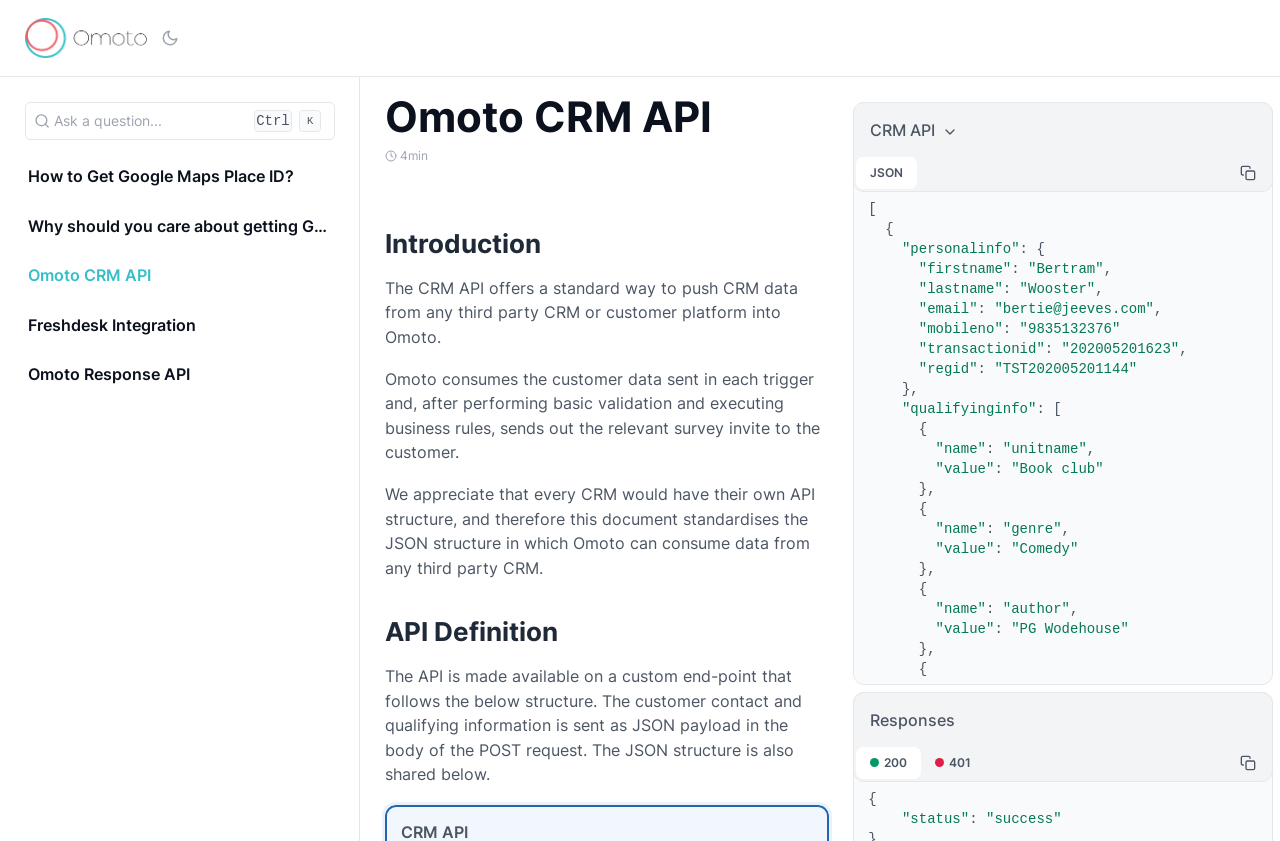Kindly determine the bounding box coordinates of the area that needs to be clicked to fulfill this instruction: "Learn about Omoto Response API".

[0.022, 0.432, 0.259, 0.461]